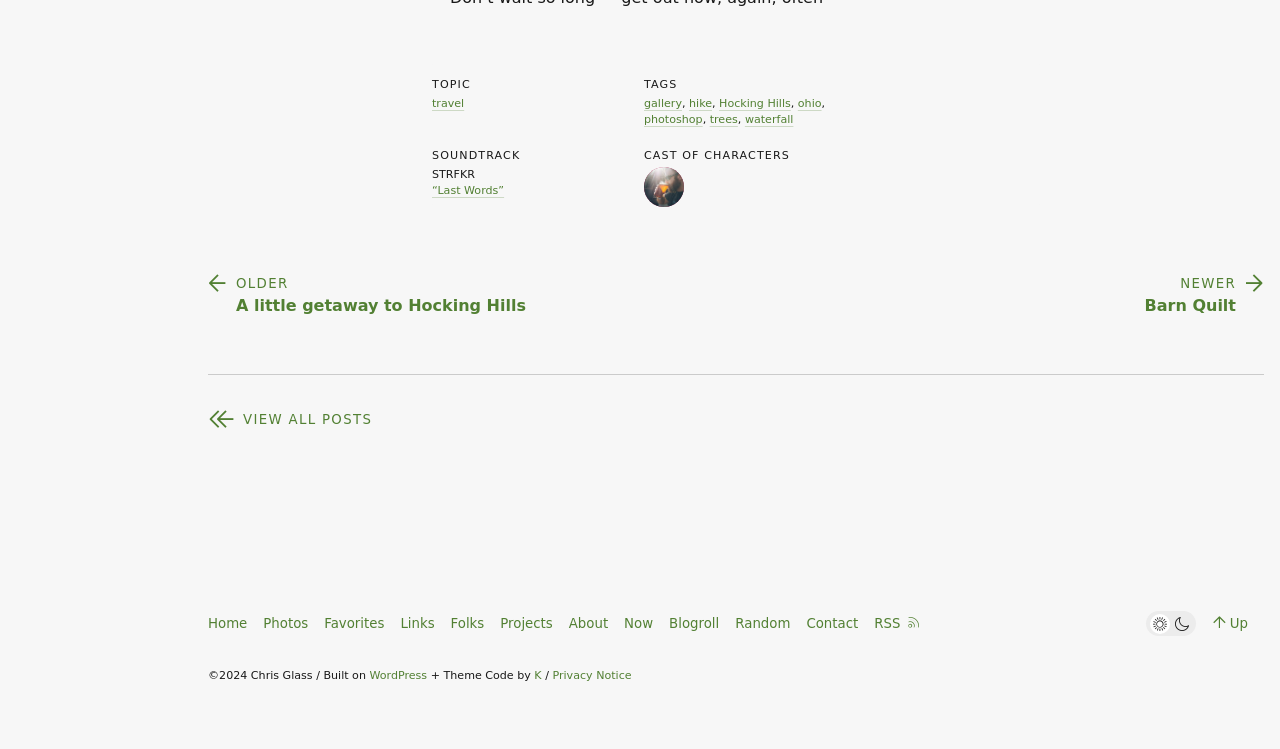Using the provided element description, identify the bounding box coordinates as (top-left x, top-left y, bottom-right x, bottom-right y). Ensure all values are between 0 and 1. Description: Random

[0.574, 0.822, 0.617, 0.842]